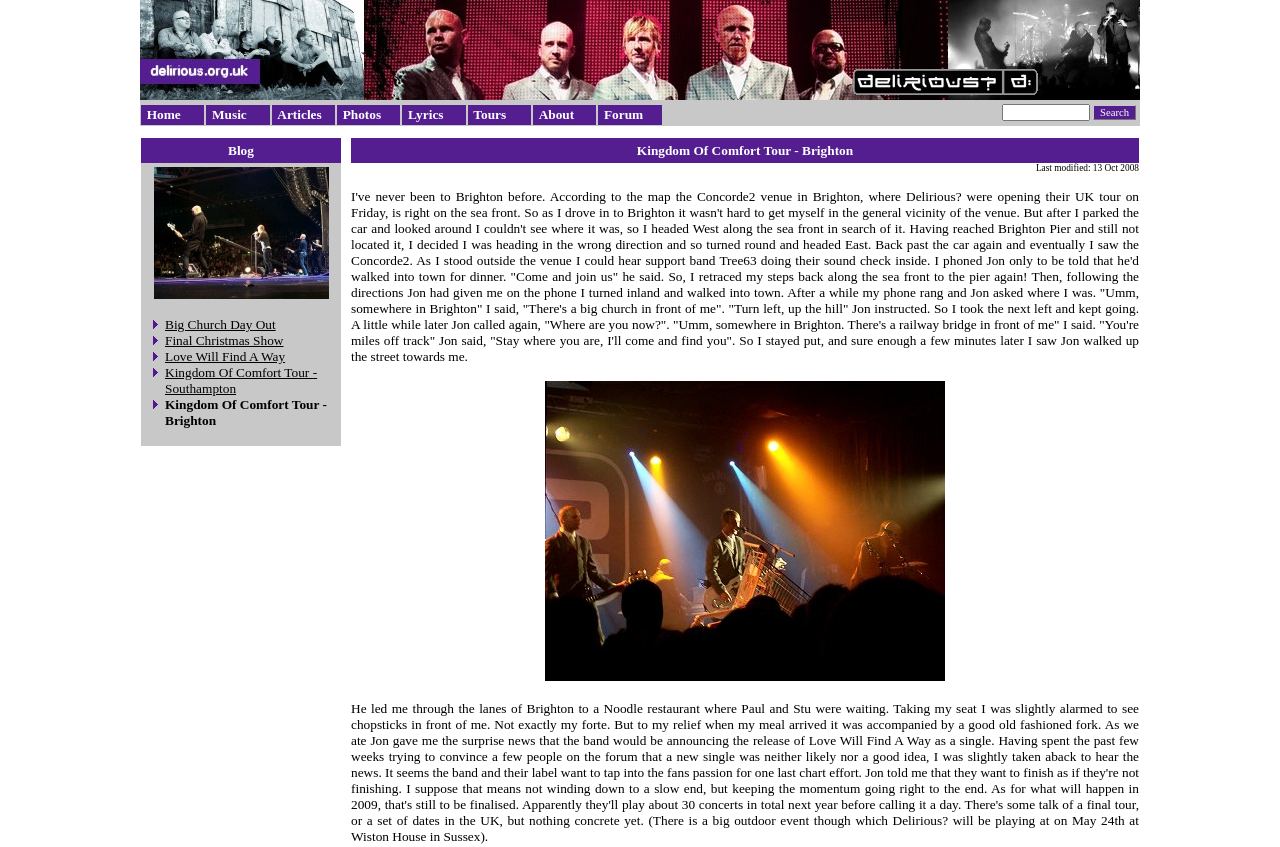Identify the bounding box coordinates for the element you need to click to achieve the following task: "View photos of Delirious". The coordinates must be four float values ranging from 0 to 1, formatted as [left, top, right, bottom].

[0.267, 0.124, 0.31, 0.148]